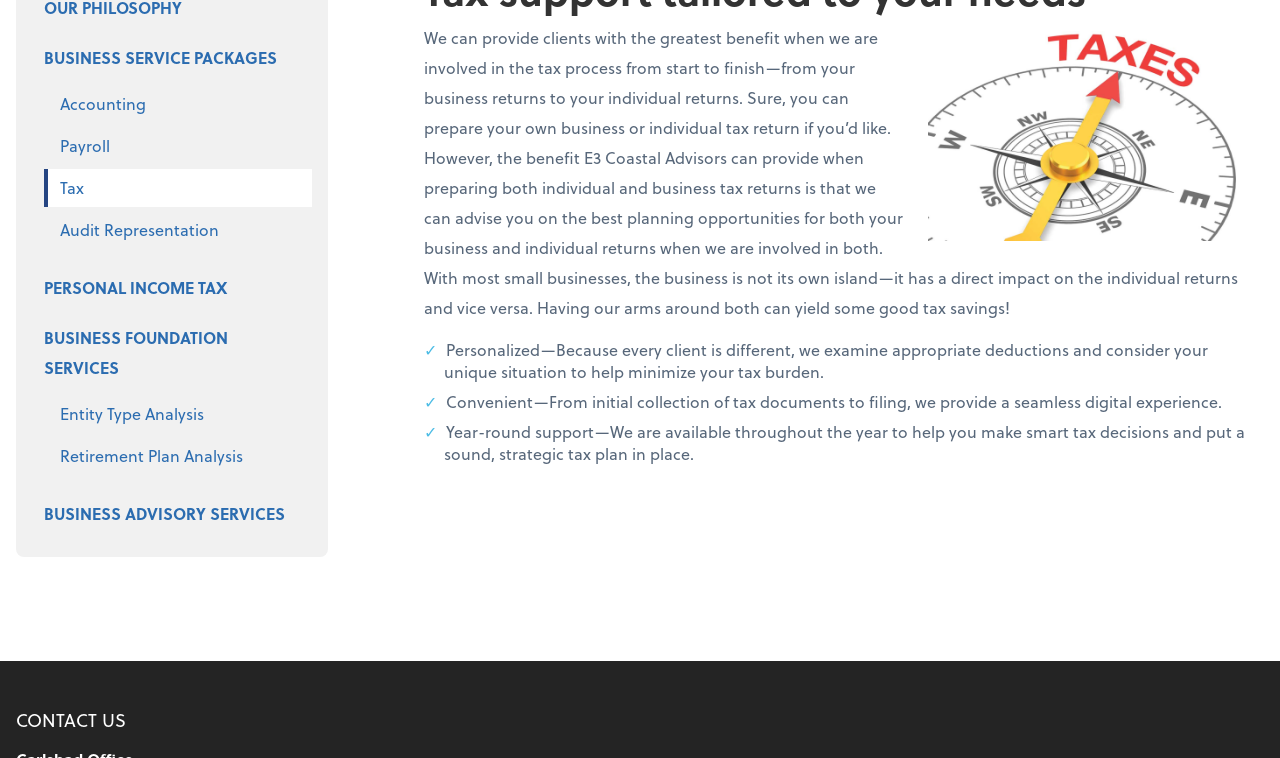Find the bounding box coordinates for the HTML element described in this sentence: "Audit Representation". Provide the coordinates as four float numbers between 0 and 1, in the format [left, top, right, bottom].

[0.034, 0.278, 0.244, 0.328]